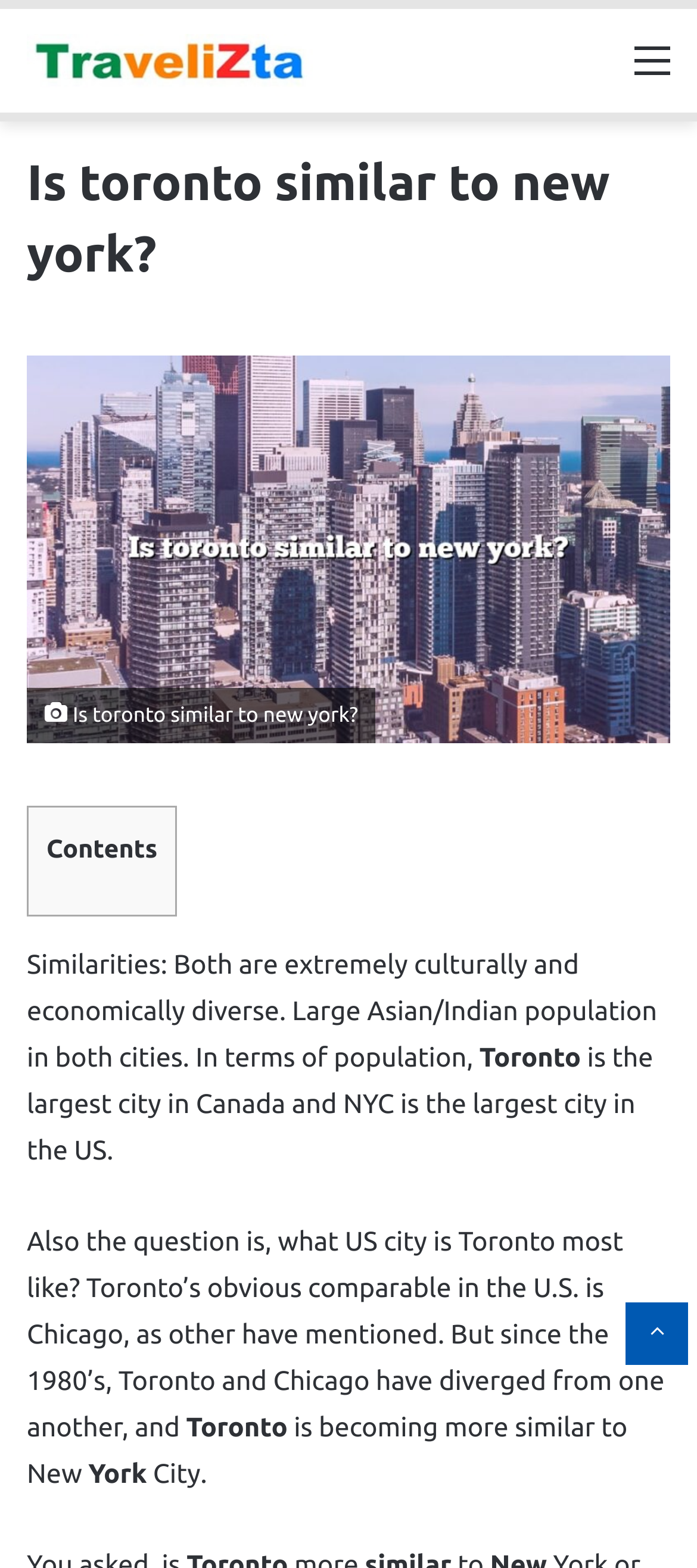Give a complete and precise description of the webpage's appearance.

The webpage is about comparing Toronto and New York City, with a focus on their similarities. At the top, there is a primary navigation bar with a logo "TraveliZta" on the left and a "Menu" link on the right. Below the navigation bar, there is a large heading that reads "Is Toronto Similar To New York?".

Under the heading, there is a figure with an image related to the topic, accompanied by a caption with the same text as the heading. To the right of the image, there is a table of contents with the title "Contents". The main content of the webpage is divided into paragraphs, which discuss the similarities between Toronto and New York City, such as their cultural and economic diversity, and large Asian/Indian populations. The text also compares Toronto to other US cities, mentioning that it is most similar to Chicago, but has been diverging from it since the 1980s and is becoming more similar to New York City.

At the bottom right of the page, there is a "Back to top" button. Overall, the webpage has a simple layout with a clear structure, making it easy to navigate and read.